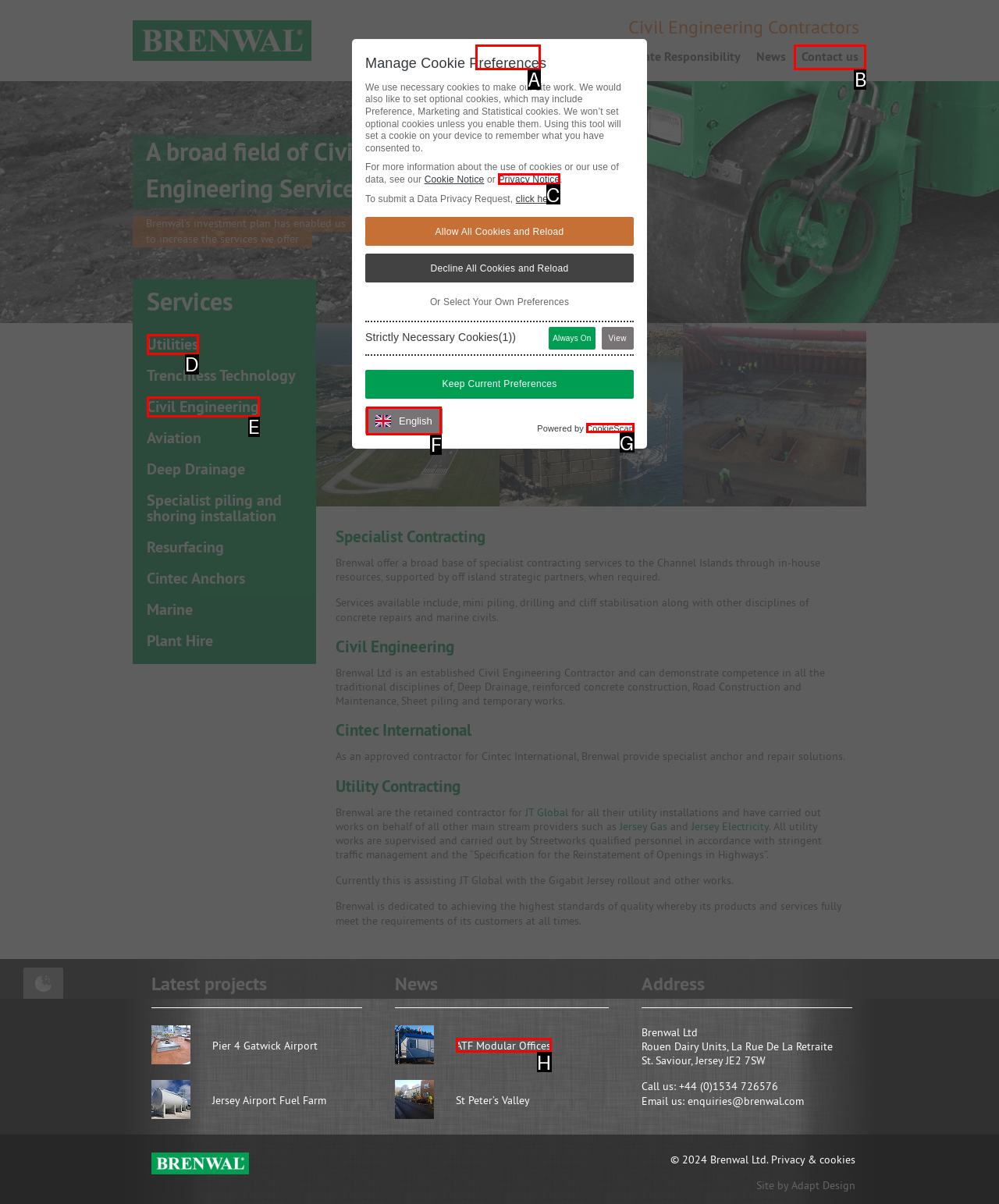Find the correct option to complete this instruction: Contact us. Reply with the corresponding letter.

B